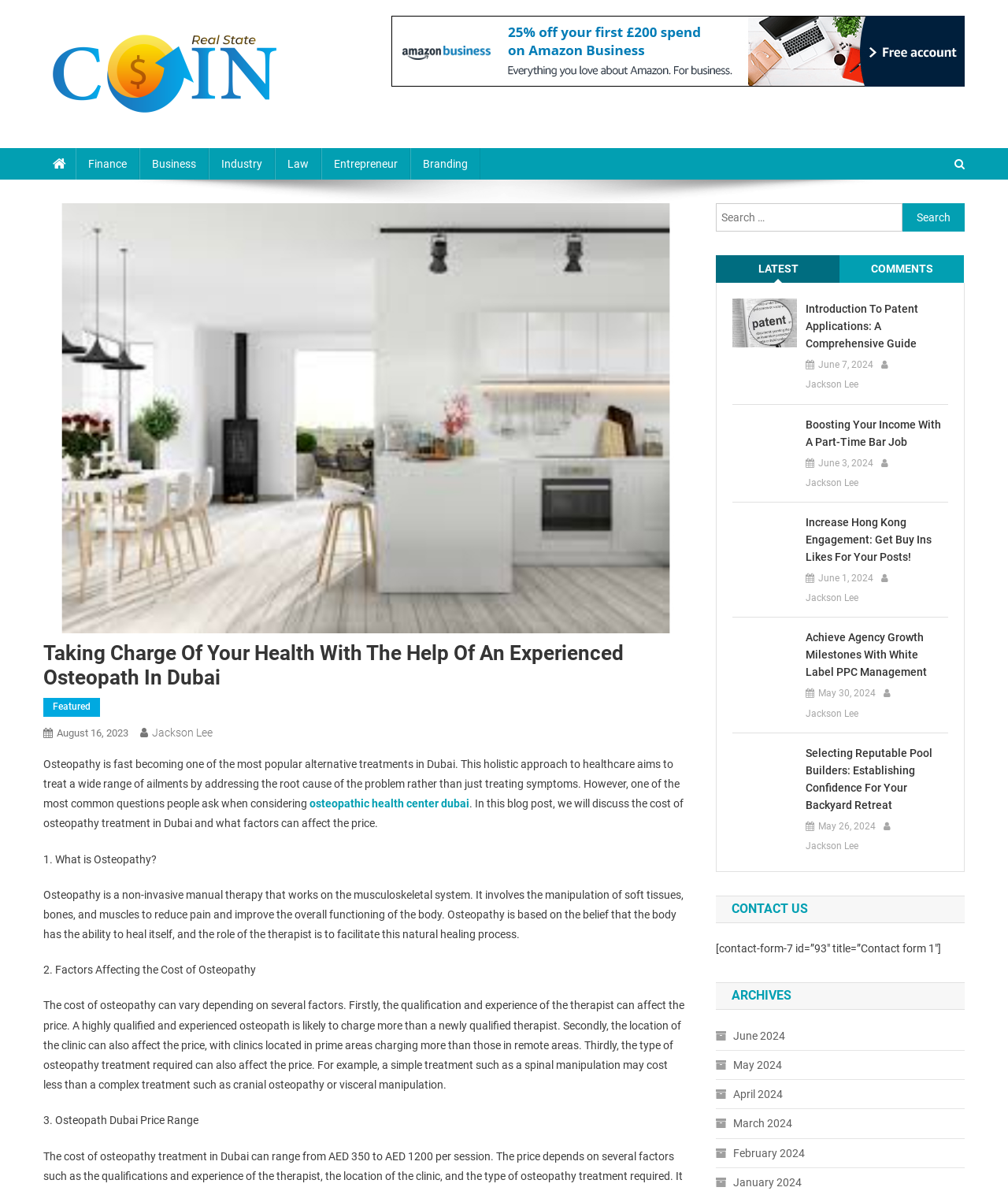Using the elements shown in the image, answer the question comprehensively: What is the profession of the author?

The author's profession can be inferred from the content of the webpage, which discusses osteopathy and its applications. The author's name, Jackson Lee, is also mentioned multiple times, suggesting that they are an osteopath.